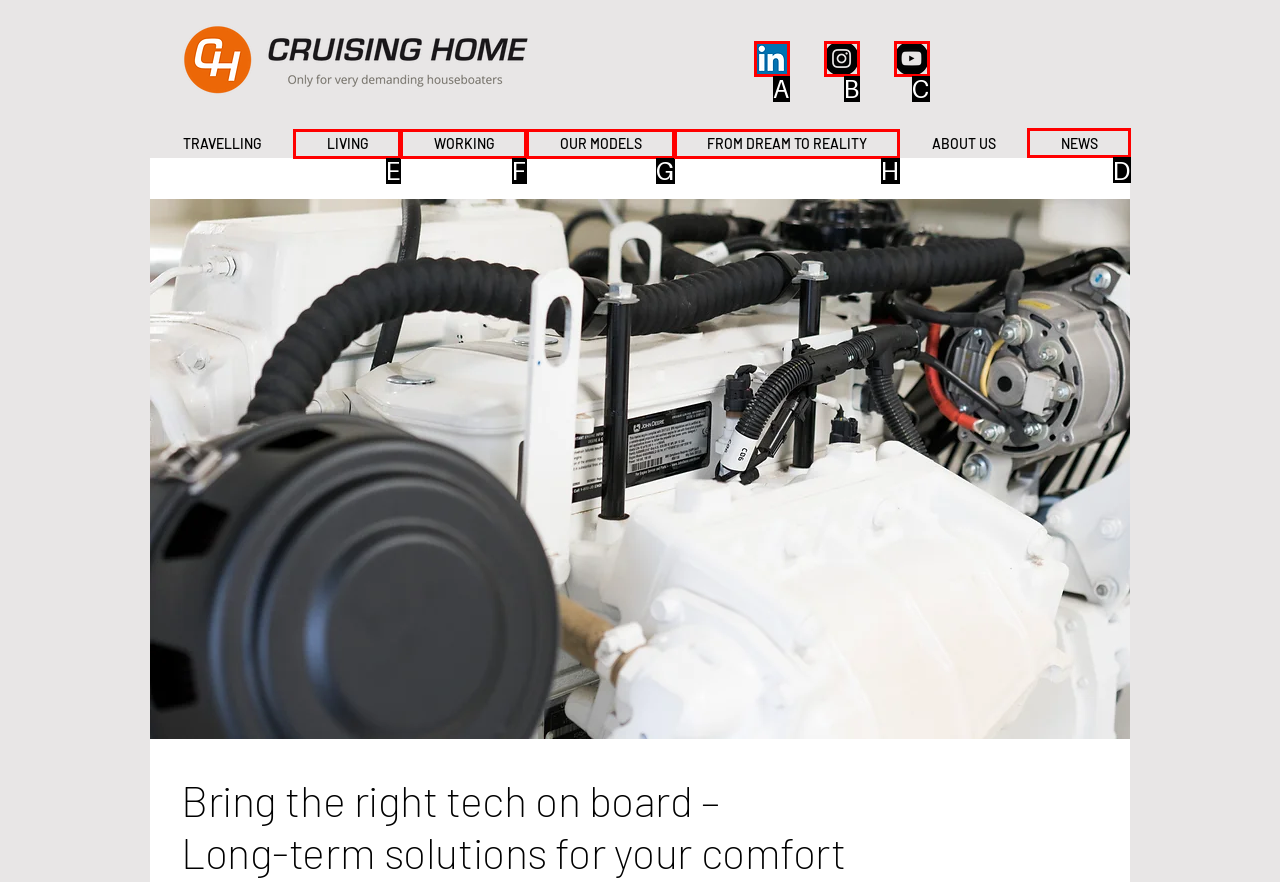Determine the letter of the UI element that will complete the task: Read the news
Reply with the corresponding letter.

D